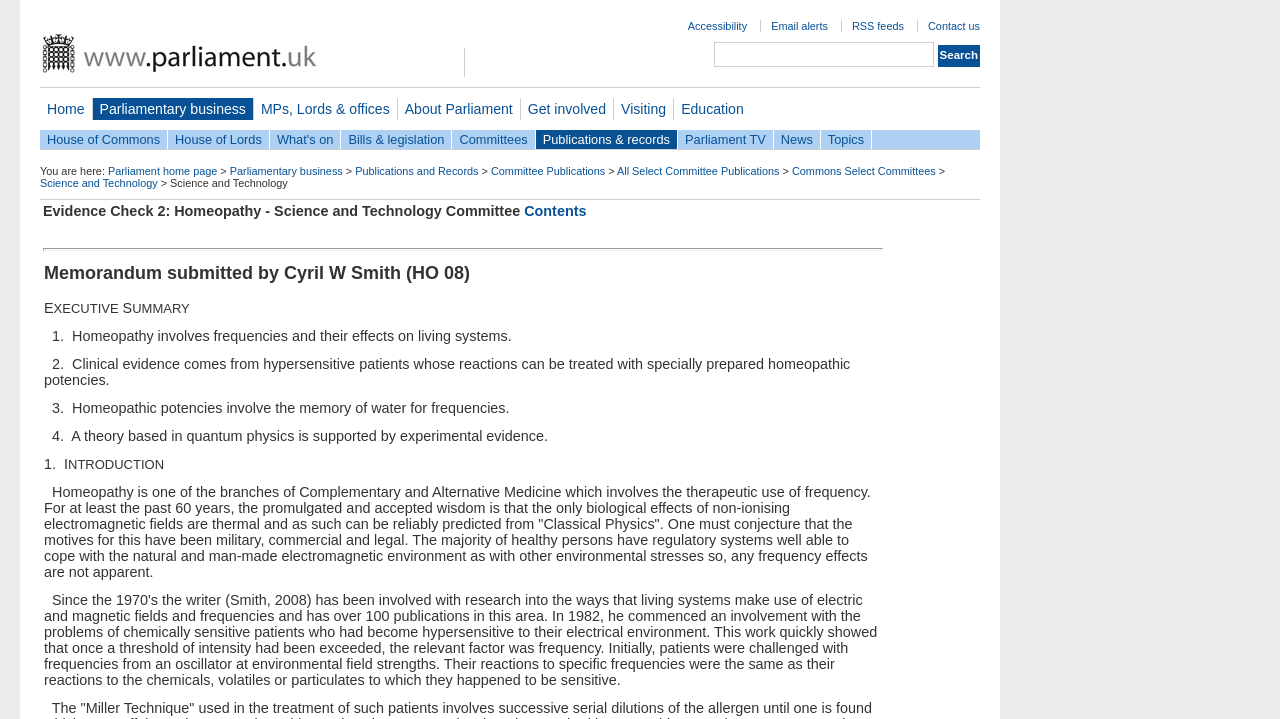Determine the bounding box coordinates of the clickable region to execute the instruction: "Go to home page". The coordinates should be four float numbers between 0 and 1, denoted as [left, top, right, bottom].

[0.031, 0.136, 0.072, 0.166]